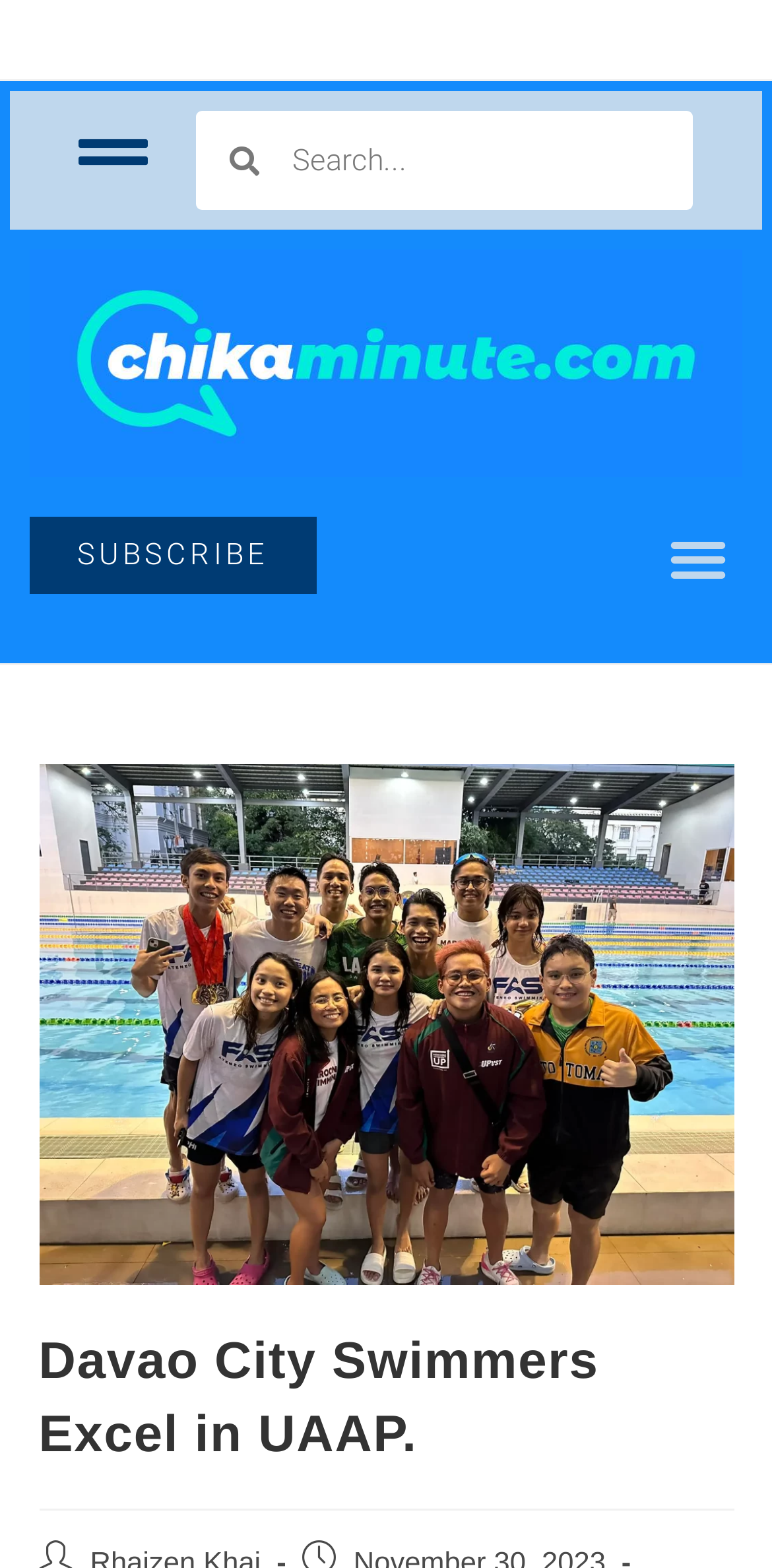Generate a thorough description of the webpage.

The webpage is about Davao City swimmers excelling in the UAAP, specifically featuring Ivo Nikolai Enot and Lora Micah Amoguis, who represent Ateneo de Manila University in the UAAP Season 86 swimming competition.

At the top left of the page, there is a link with no text. Next to it, on the top center, is a search bar with a searchbox labeled "Search". On the top right, there is a link to "chikaminute.com" accompanied by an image of the same name, which takes up most of the top section of the page.

Below the top section, there is a link to "SUBSCRIBE" on the left, and a "Menu Toggle" button on the right. When the "Menu Toggle" button is expanded, it reveals a section with an image that describes the current page, "You are currently viewing Davao City Swimmers Excel in UAAP." Below this image, there is a header with a heading that repeats the title, "Davao City Swimmers Excel in UAAP."